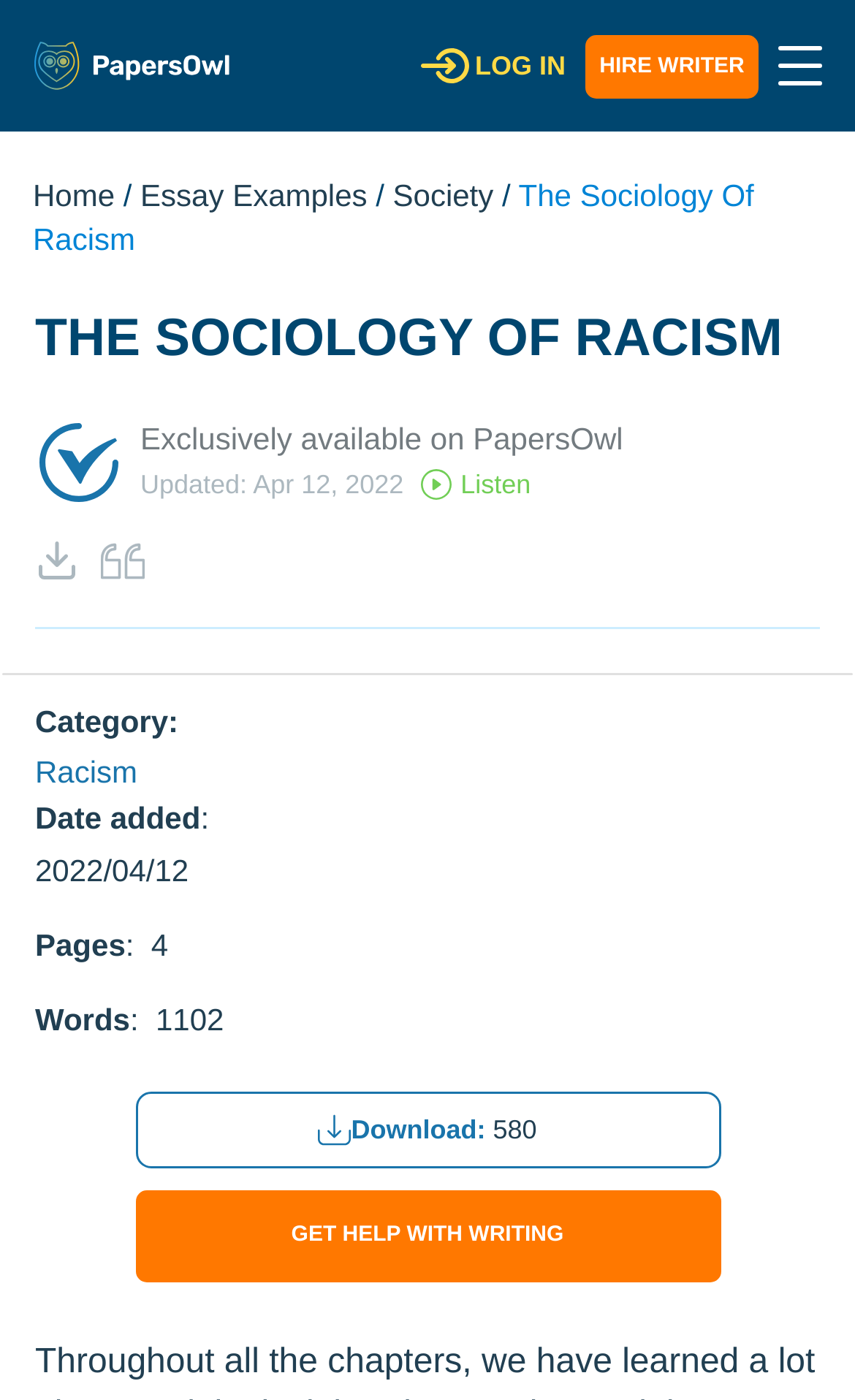Can you find and generate the webpage's heading?

THE SOCIOLOGY OF RACISM